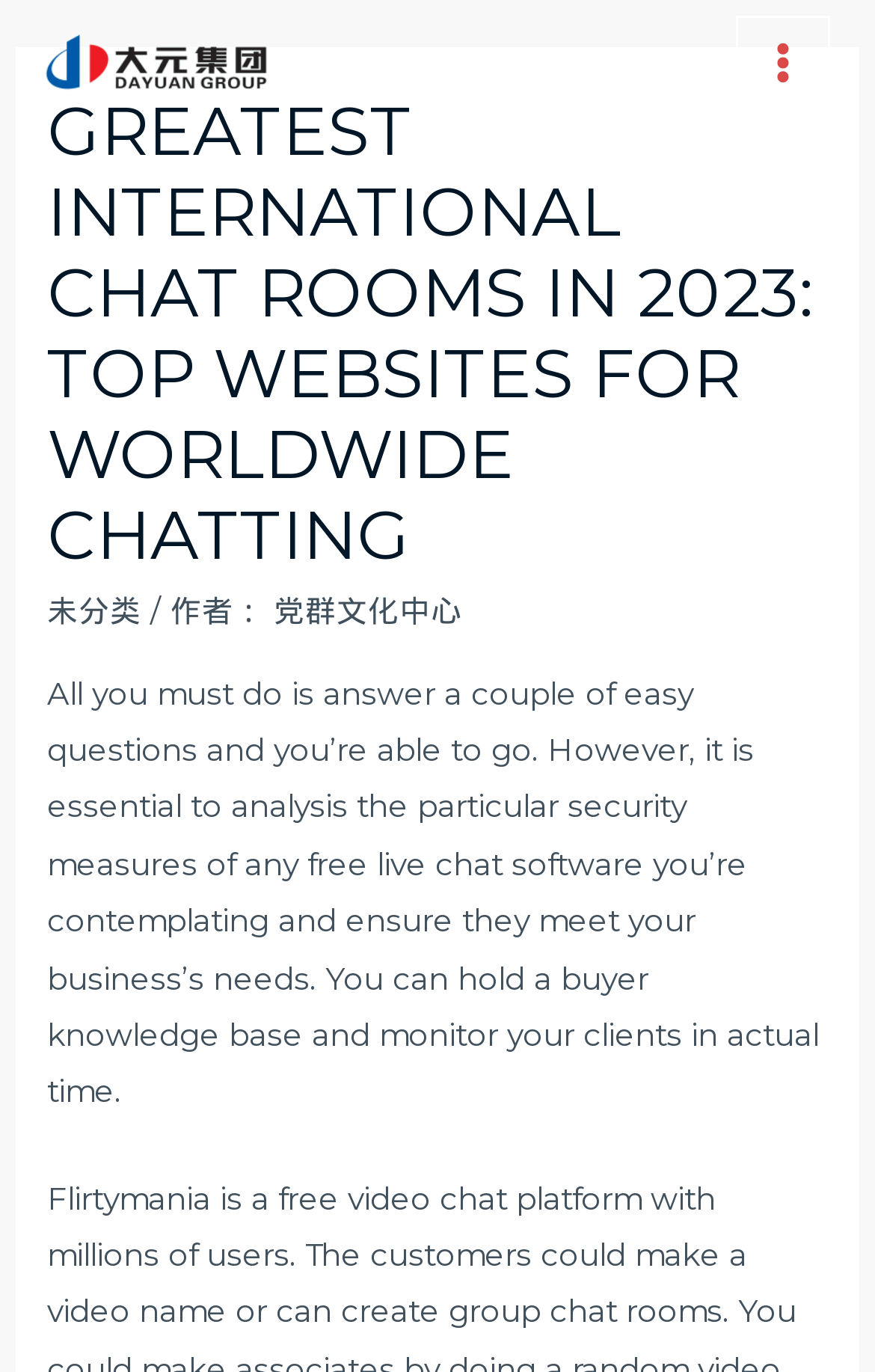Please reply to the following question with a single word or a short phrase:
How many easy questions do you need to answer to start?

A couple